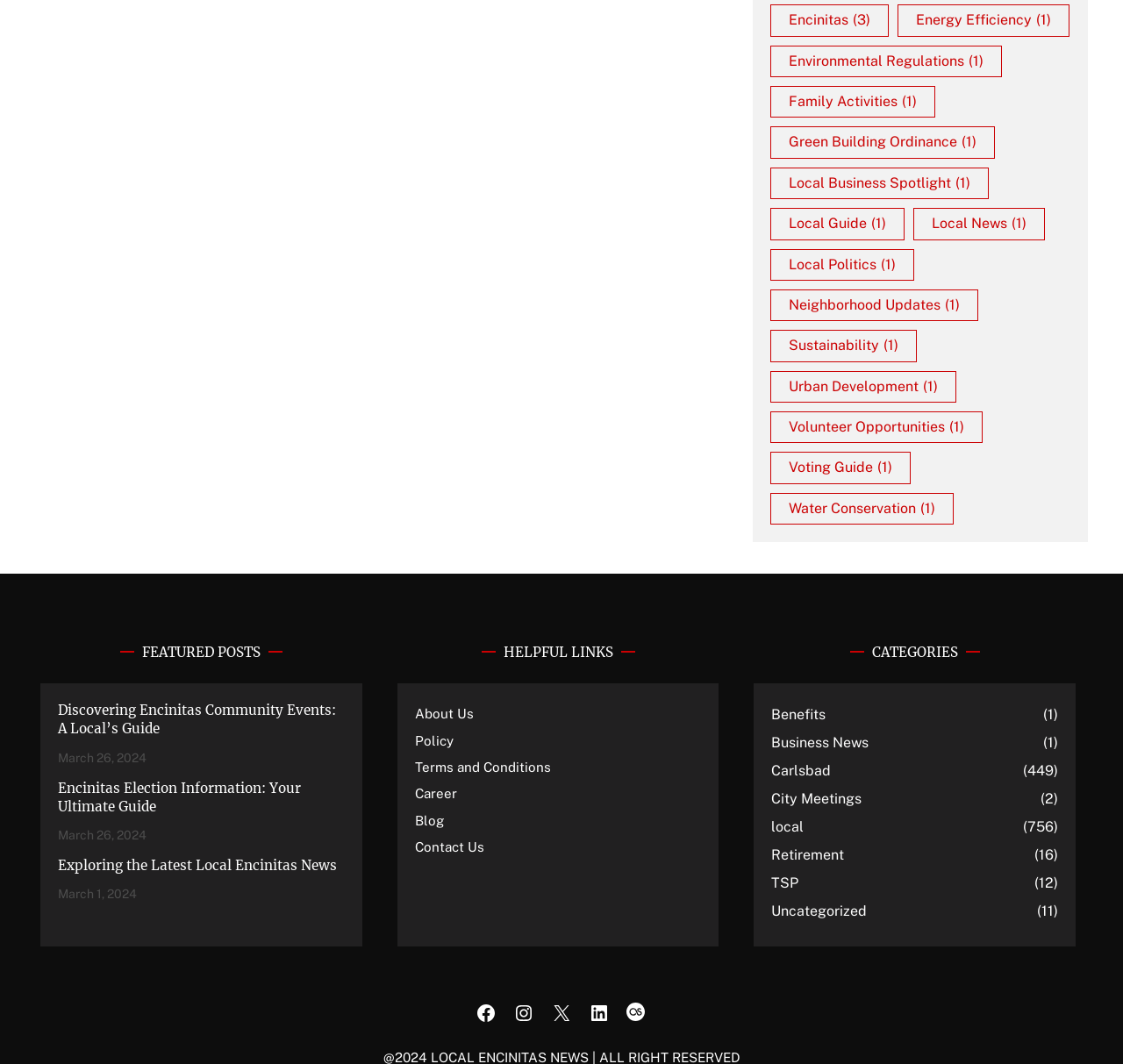Locate the bounding box coordinates of the element that needs to be clicked to carry out the instruction: "Visit 'About Us'". The coordinates should be given as four float numbers ranging from 0 to 1, i.e., [left, top, right, bottom].

[0.369, 0.664, 0.422, 0.678]